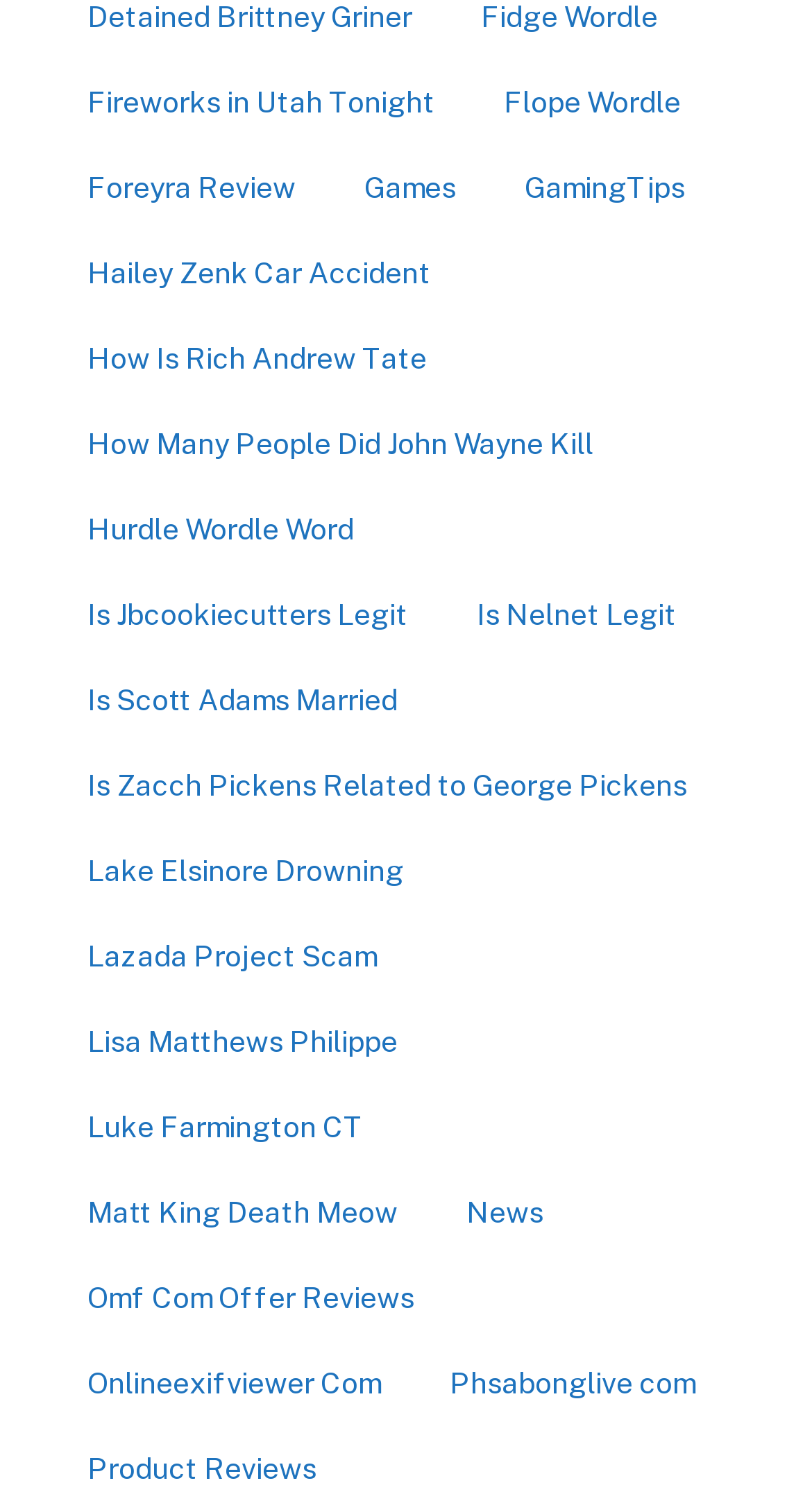Could you locate the bounding box coordinates for the section that should be clicked to accomplish this task: "View Fireworks in Utah Tonight".

[0.077, 0.047, 0.567, 0.09]